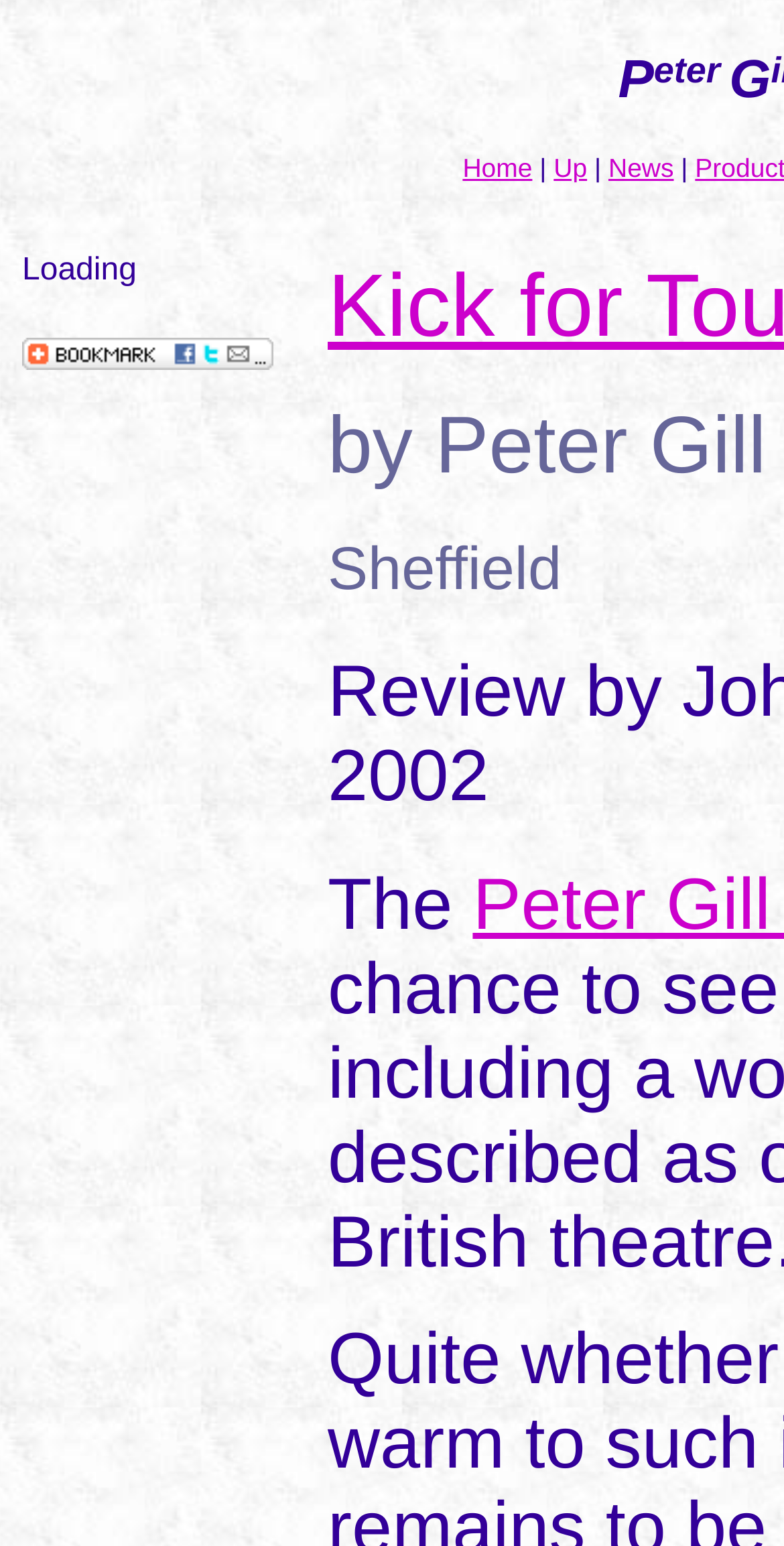Given the element description HomeMoneySavingTips, identify the bounding box coordinates for the UI element on the webpage screenshot. The format should be (top-left x, top-left y, bottom-right x, bottom-right y), with values between 0 and 1.

None